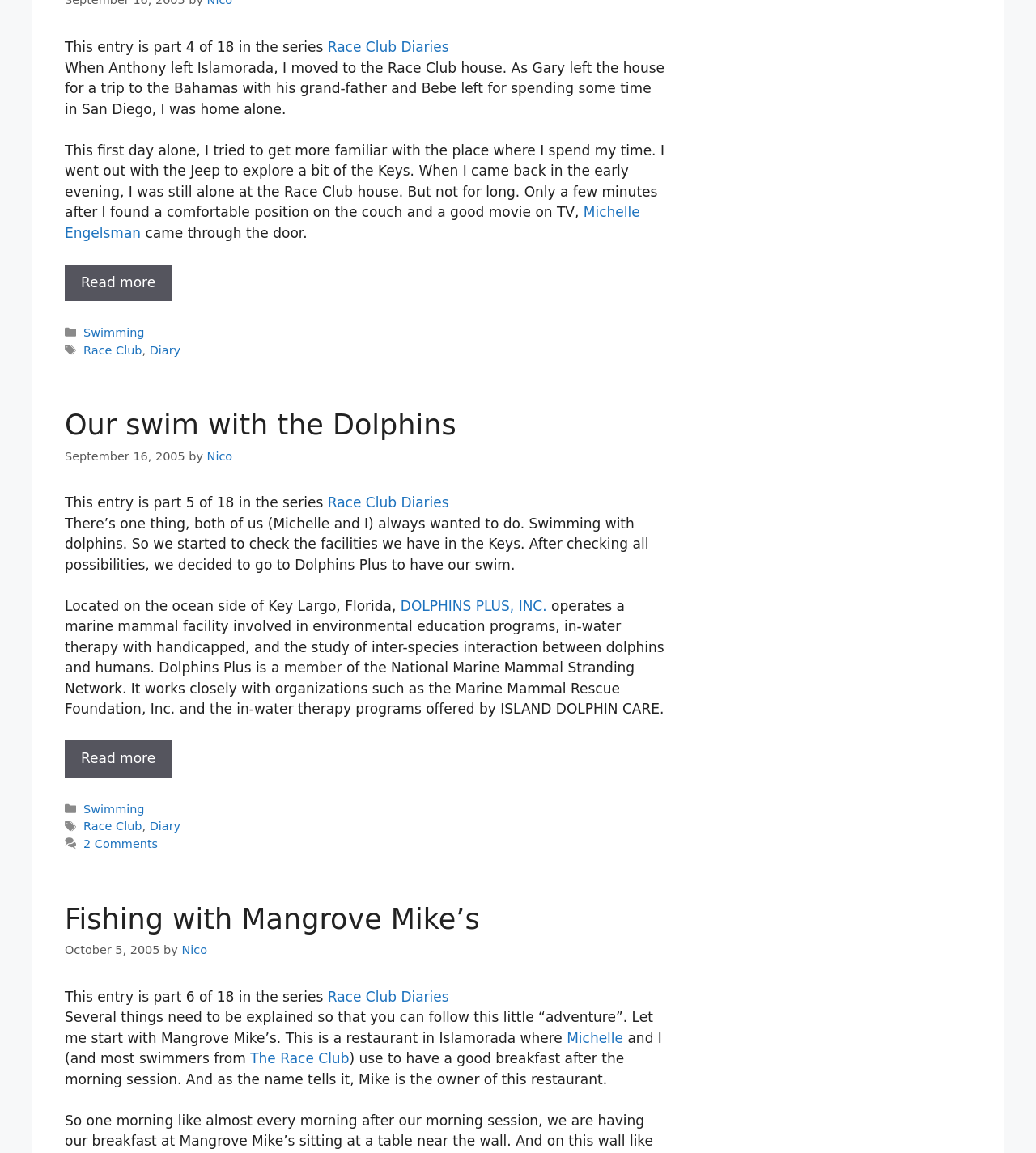Please specify the bounding box coordinates of the element that should be clicked to execute the given instruction: 'View the post by Nico'. Ensure the coordinates are four float numbers between 0 and 1, expressed as [left, top, right, bottom].

[0.175, 0.818, 0.2, 0.829]